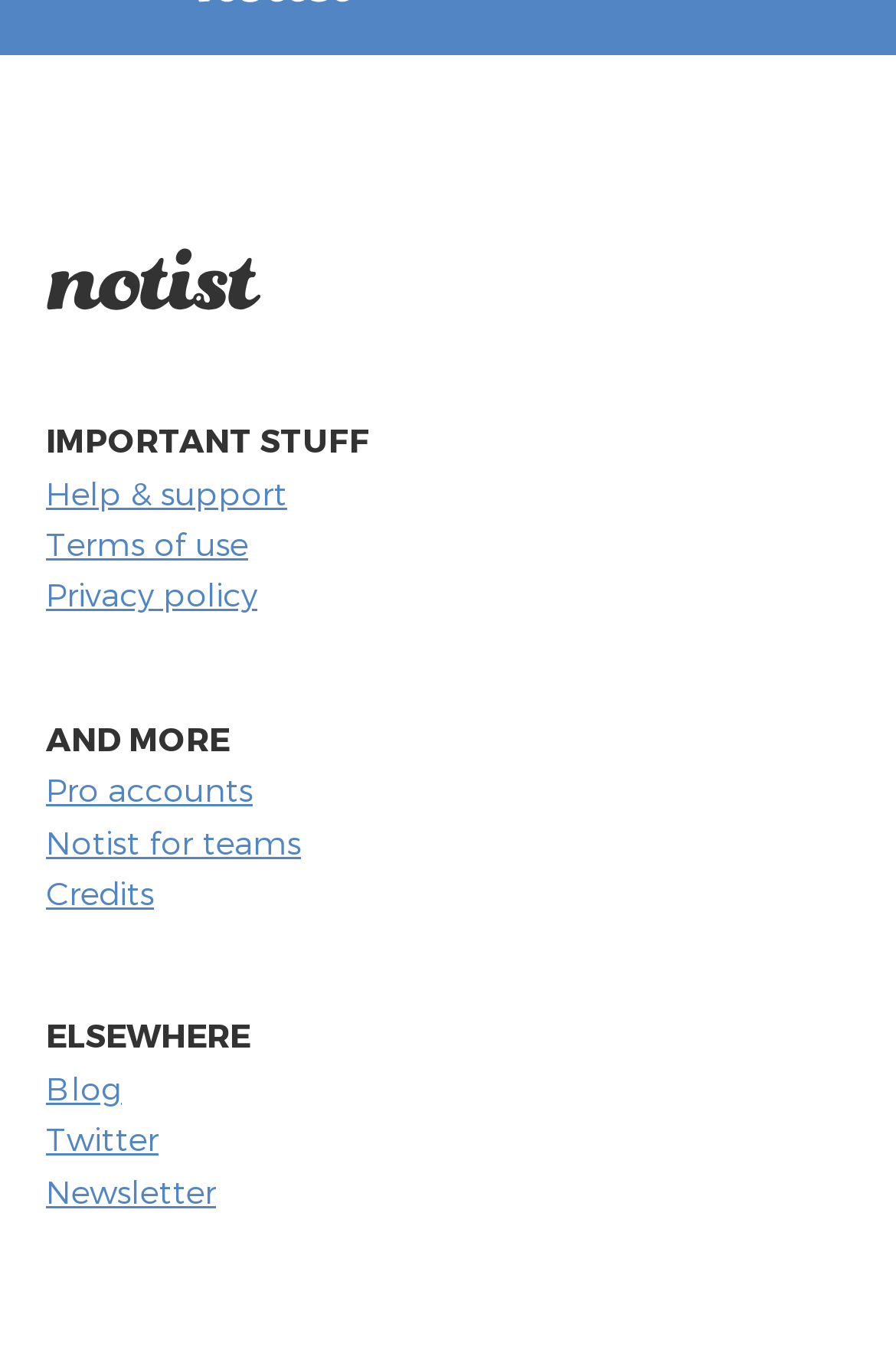How many links are there under 'IMPORTANT STUFF'?
Using the details shown in the screenshot, provide a comprehensive answer to the question.

Under the heading 'IMPORTANT STUFF', there are three links: 'Help & support', 'Terms of use', and 'Privacy policy'.